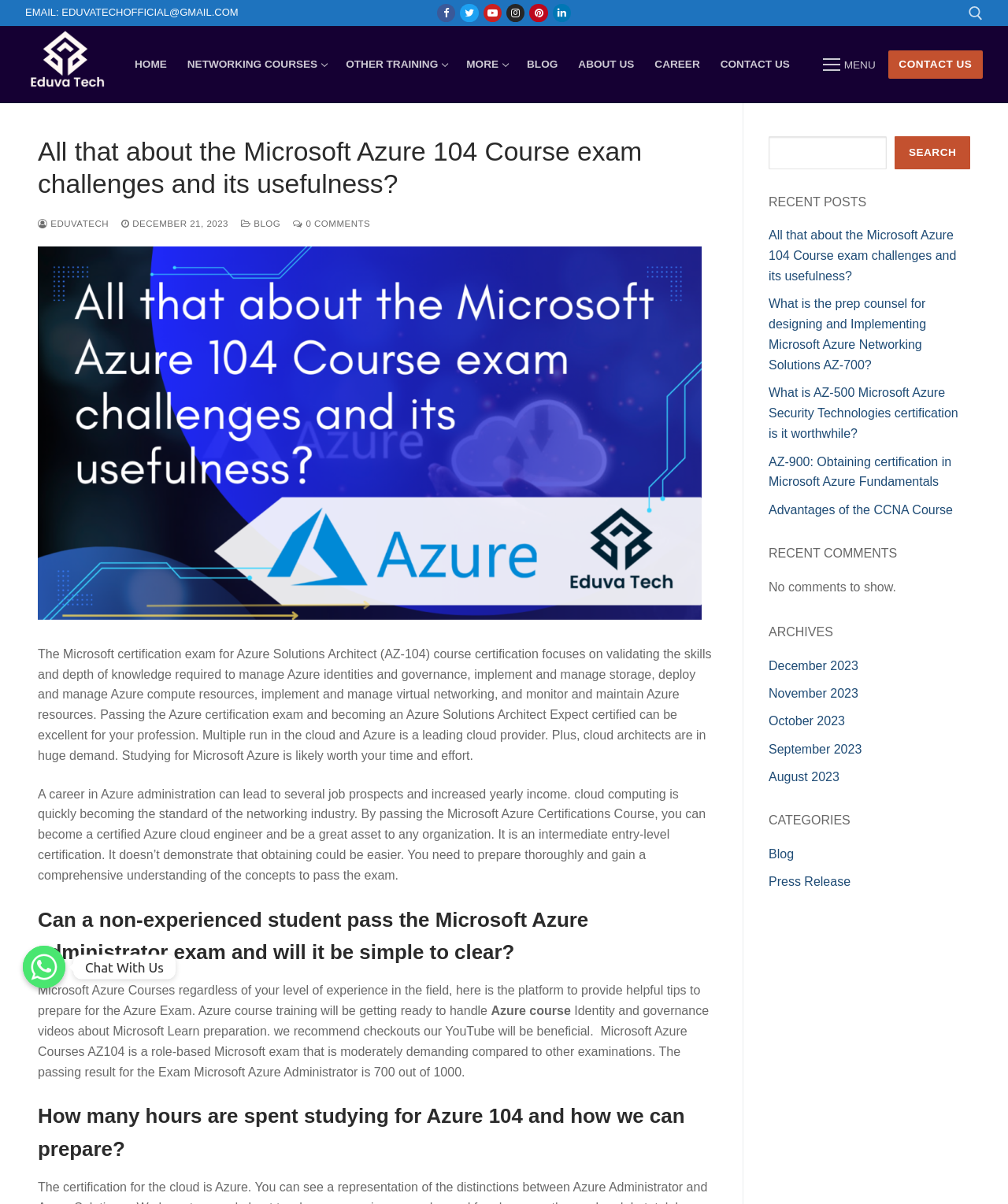Explain the webpage's design and content in an elaborate manner.

The webpage is about Eduva Tech, an institution that offers training classes for Microsoft Cloud Azure 104. At the top of the page, there is a row of social media links, including Facebook, Twitter, Youtube, Instagram, Pinterest, and Linkedin. Next to these links, there is an email address and a search tool.

Below the social media links, there is a navigation menu with links to different sections of the website, including Home, Networking Courses, Other Training, More, Blog, About Us, Career, and Contact Us.

The main content of the page is about the Microsoft Azure 104 Course exam challenges and its usefulness. There is a heading that summarizes the topic, followed by a paragraph of text that explains the skills and knowledge required to pass the exam. The text also mentions the benefits of becoming an Azure Solutions Architect certified professional.

Below the main content, there are several sections, including a section with a heading "Can a non-experienced student pass the Microsoft Azure administrator exam and will it be simple to clear?" followed by a paragraph of text that provides tips for preparing for the exam.

There is also a section with a heading "How many hours are spent studying for Azure 104 and how we can prepare?" followed by a paragraph of text that provides guidance on studying for the exam.

On the right side of the page, there are several sections, including a search tool, a section with recent posts, a section with recent comments, a section with archives, and a section with categories. The recent posts section lists several article titles related to Microsoft Azure and other IT topics. The archives section lists several months, and the categories section lists several categories, including Blog and Press Release.

At the bottom of the page, there is a link to Whatsapp and an image, along with a static text that says "Chat With Us".